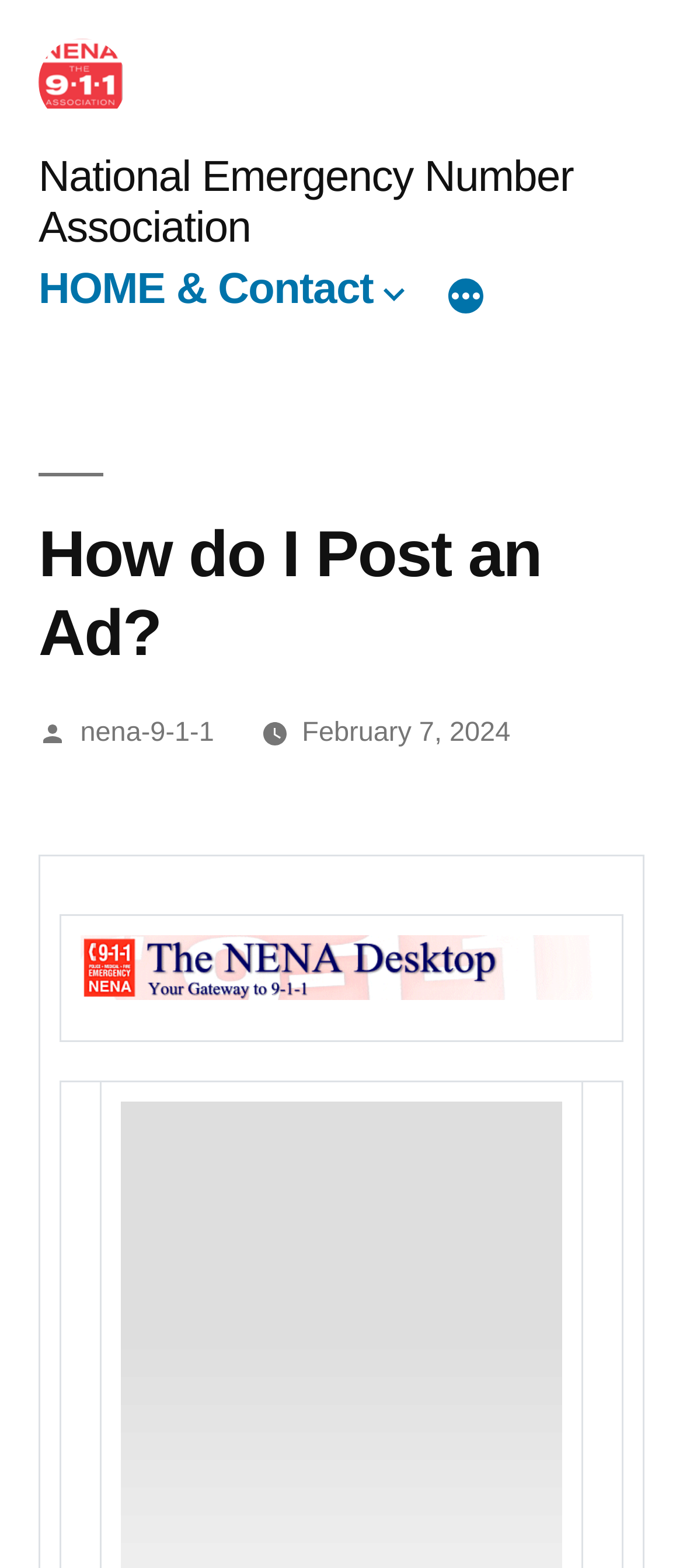Please find the bounding box for the UI element described by: "parent_node: HOME & Contact".

[0.546, 0.17, 0.608, 0.204]